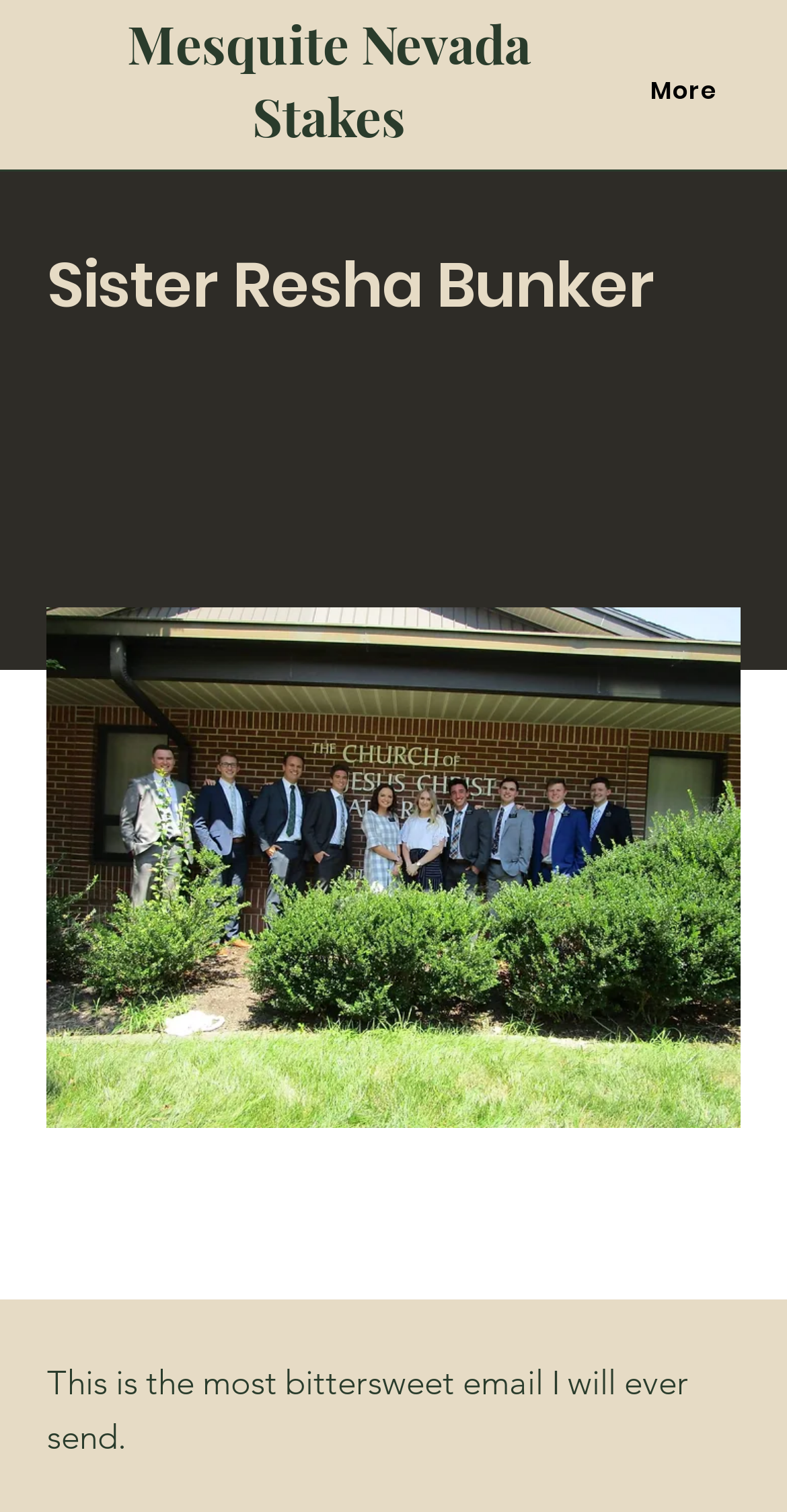Please locate and retrieve the main header text of the webpage.

Sister Resha Bunker